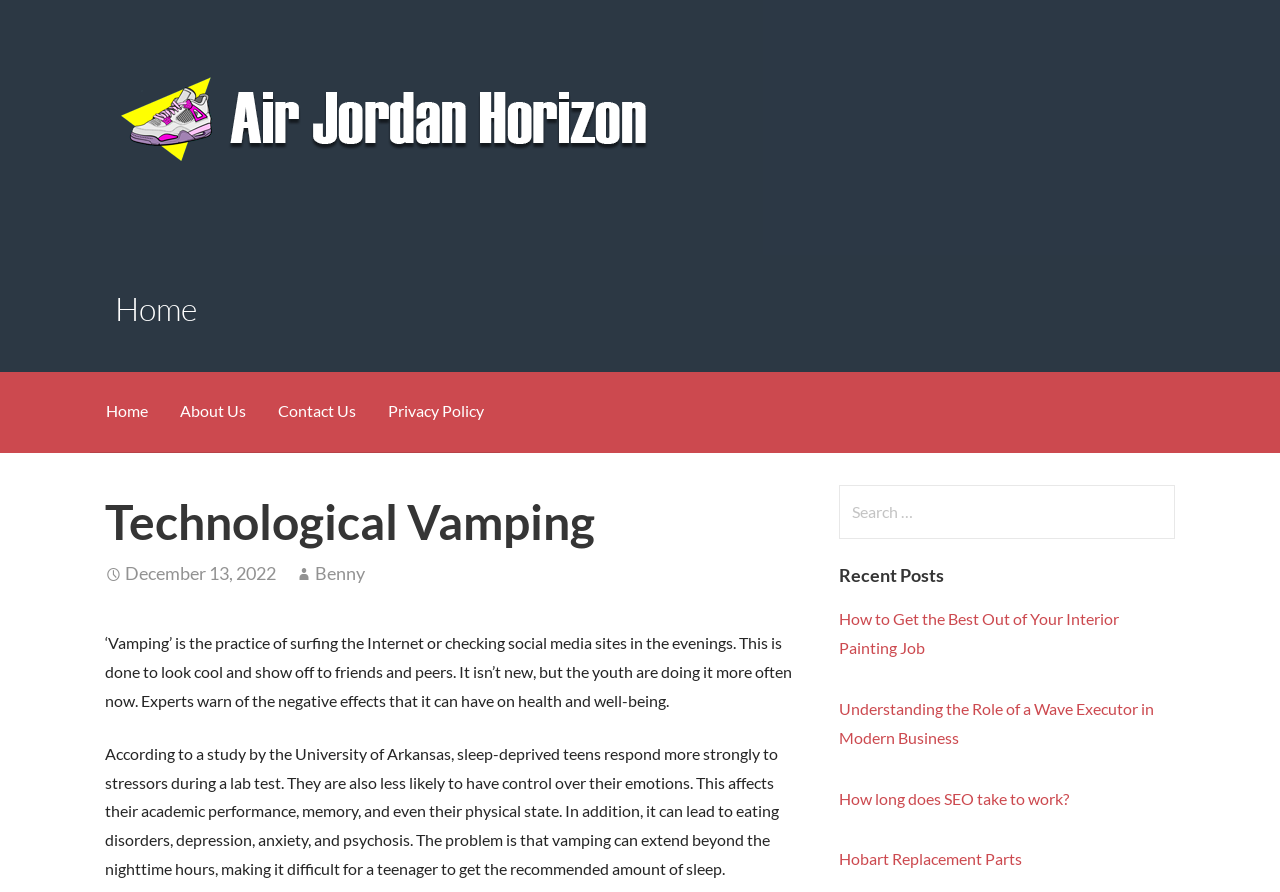Identify the bounding box coordinates for the element you need to click to achieve the following task: "Search for something". The coordinates must be four float values ranging from 0 to 1, formatted as [left, top, right, bottom].

[0.655, 0.543, 0.918, 0.605]